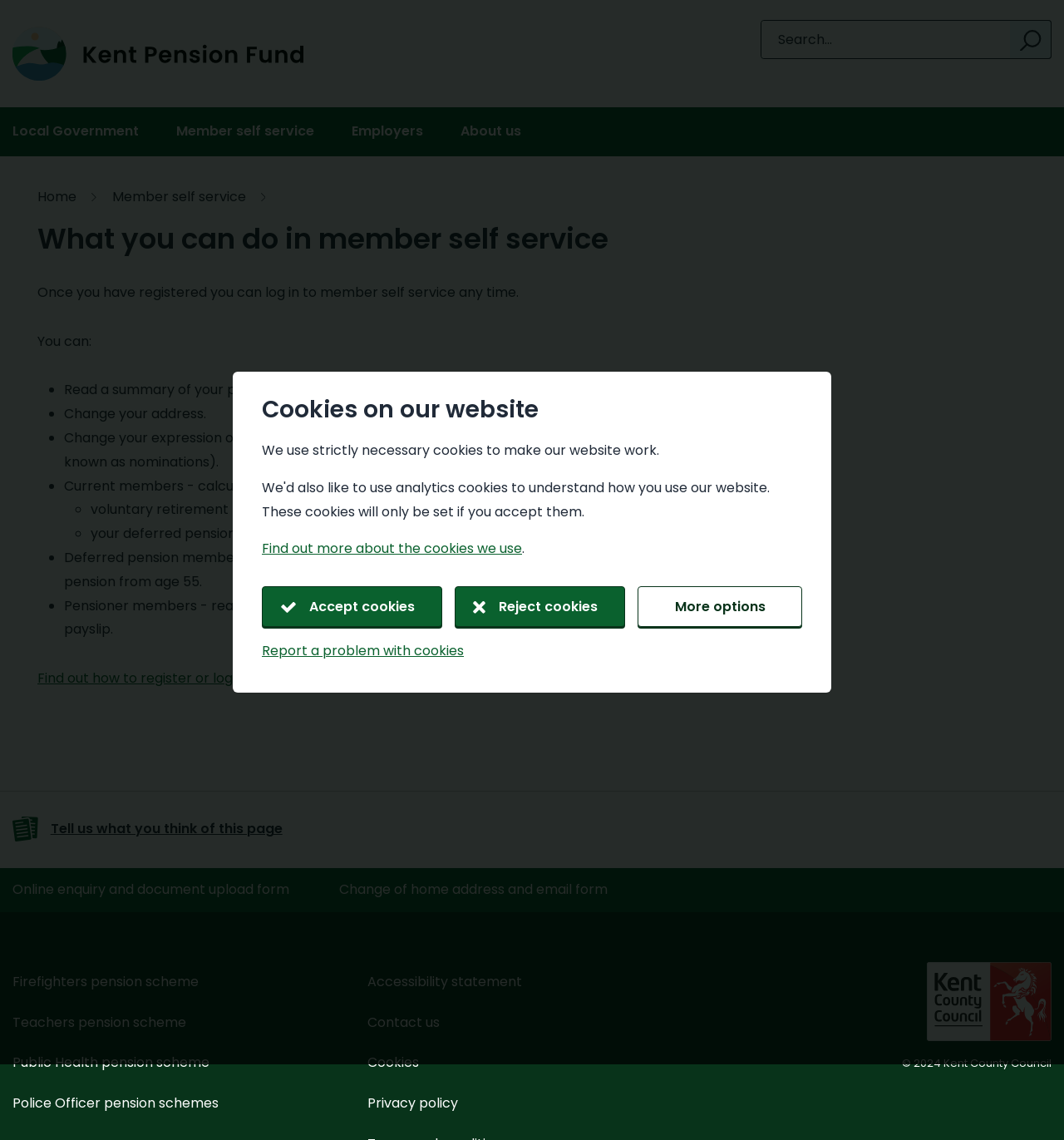Provide the bounding box coordinates of the UI element this sentence describes: "Member self service".

[0.105, 0.164, 0.231, 0.181]